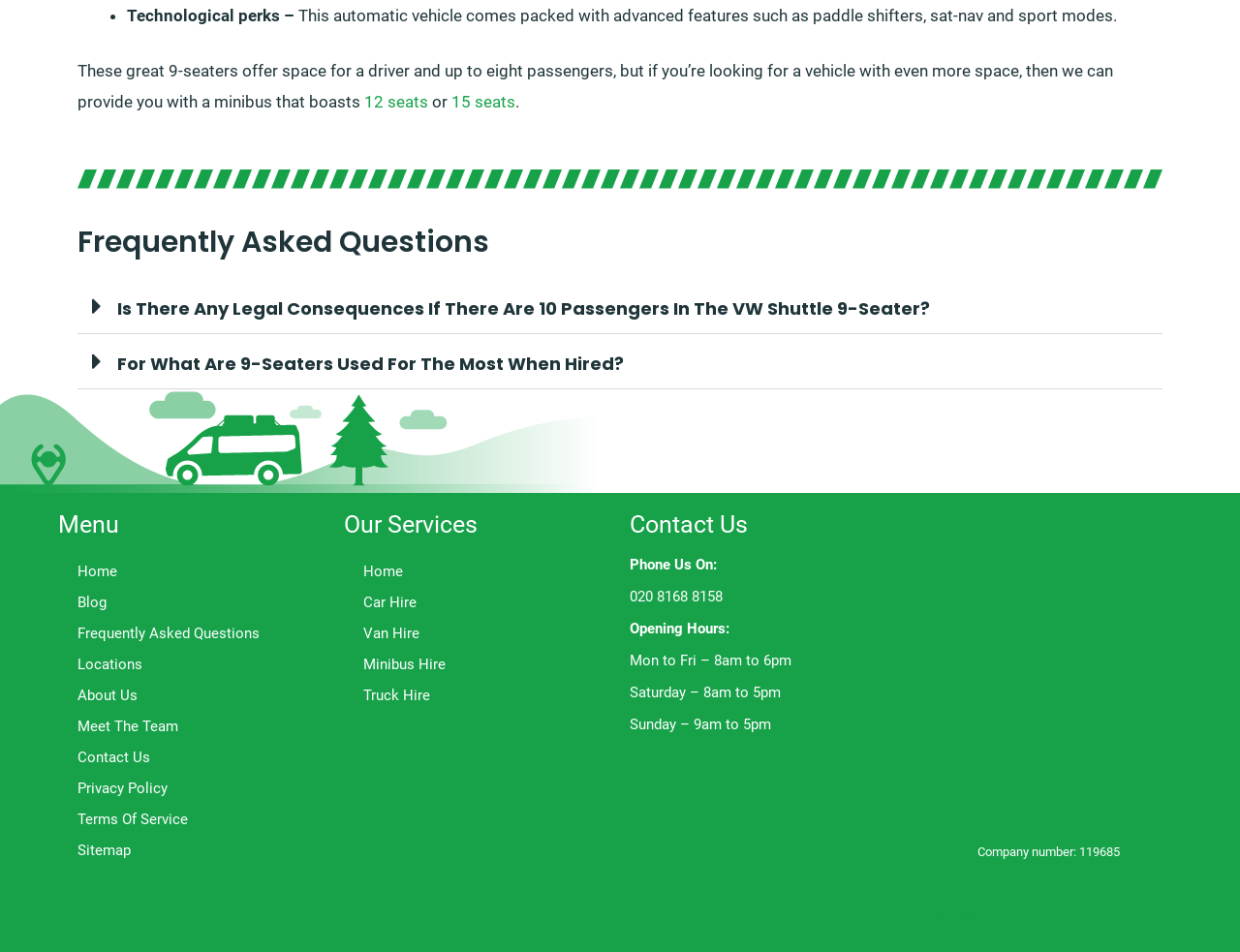What is the maximum number of passengers a 9-seater can hold?
From the image, respond using a single word or phrase.

9